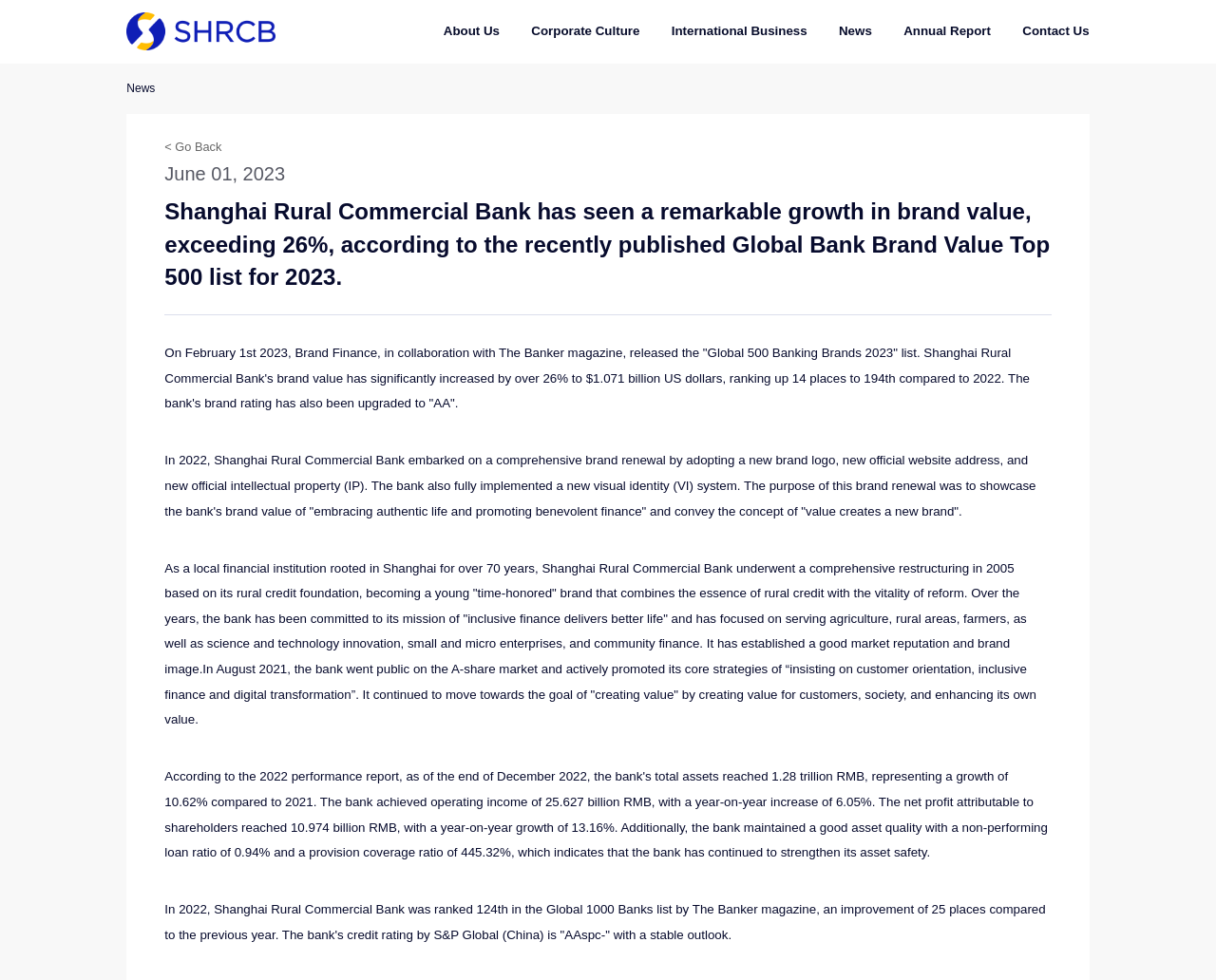Generate an in-depth caption that captures all aspects of the webpage.

This webpage is about Shanghai Rural Commercial Bank's remarkable growth in brand value, exceeding 26%, according to the recently published Global Bank Brand Value Top 500 list for 2023. 

At the top of the page, there is a heading "SHRCB" with an image and a link. Below this, there are several links to different sections of the website, including "About Us", "Corporate Culture", "International Business", "News", "Annual Report", and "Contact Us". 

The main content of the page is divided into several sections. The first section has a heading "June 01, 2023" and a subheading that describes the bank's growth in brand value. Below this, there is a paragraph of text that provides more details about the bank's brand value increase. 

The next section has a heading that mentions the release of the "Global 500 Banking Brands 2023" list by Brand Finance and The Banker magazine. This section describes the bank's ranking and brand rating, as well as its brand renewal efforts. 

The following sections provide more information about the bank's mission, history, and business strategies. There are also several paragraphs that describe the bank's financial performance, including its operating income, net profit, and asset quality. 

Throughout the page, there are several static text elements that provide additional information and context. Overall, the page is densely packed with text, but the headings and subheadings help to break up the content and make it easier to read.